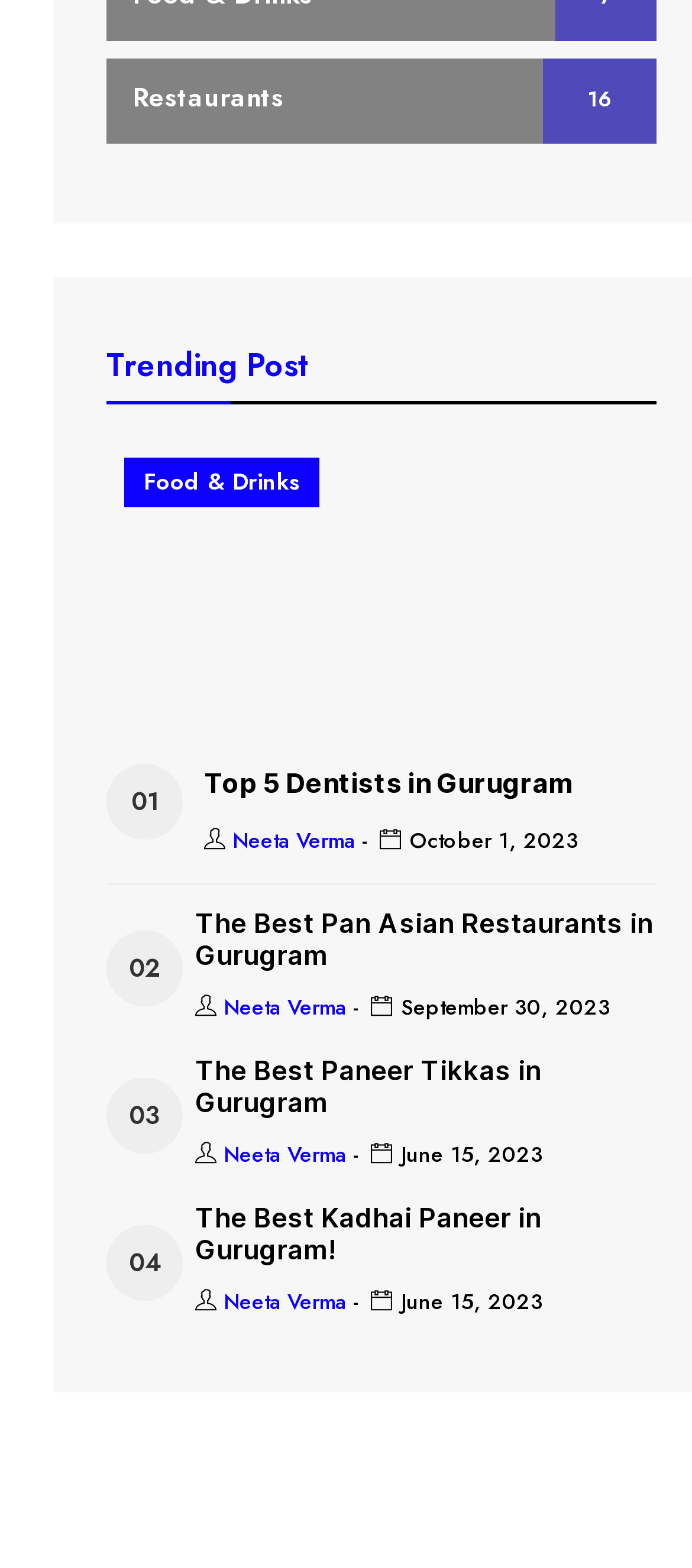Find the bounding box coordinates of the element's region that should be clicked in order to follow the given instruction: "Click on the 'Restaurants' link". The coordinates should consist of four float numbers between 0 and 1, i.e., [left, top, right, bottom].

[0.154, 0.037, 0.949, 0.091]